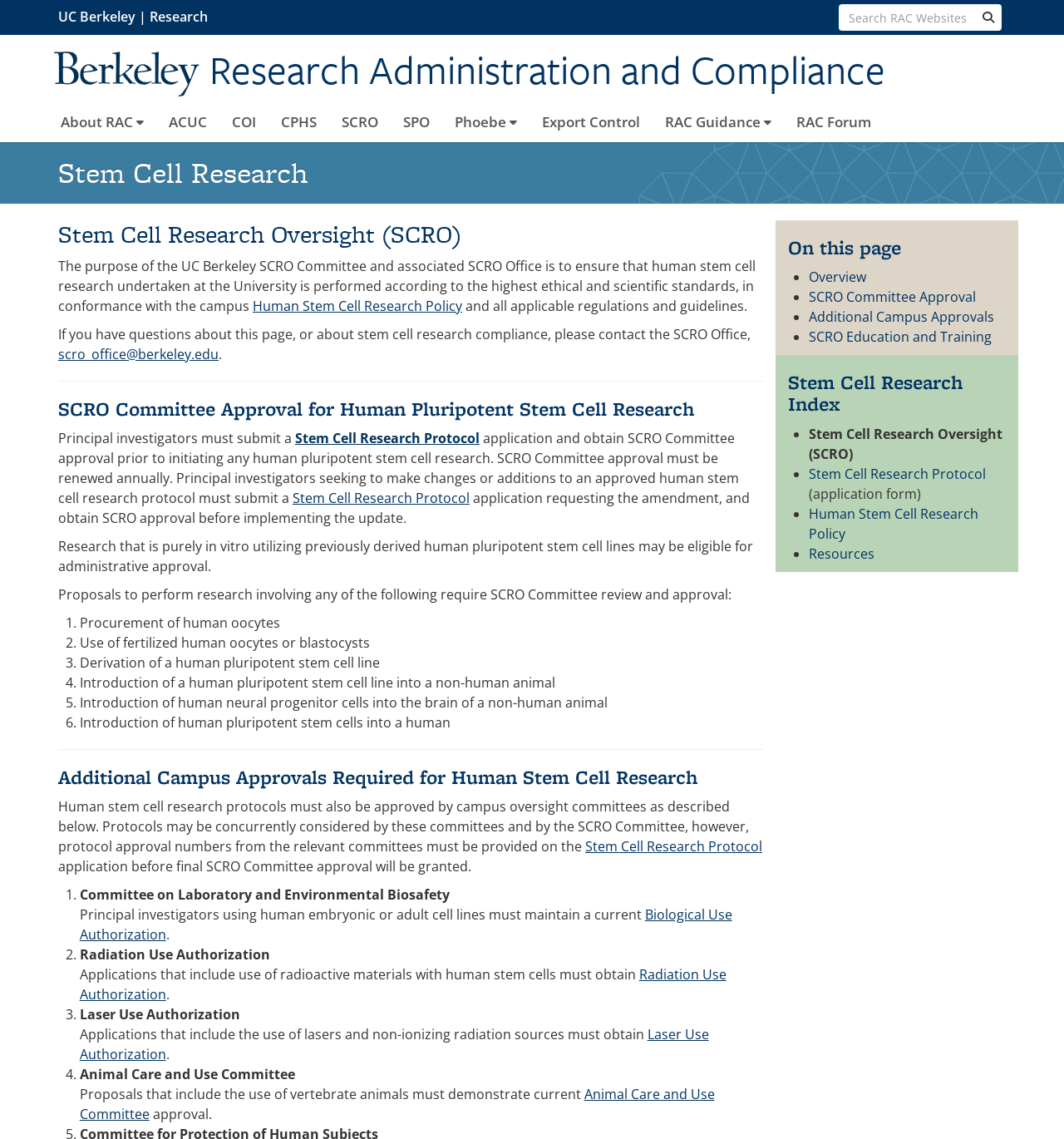Provide the bounding box coordinates for the UI element that is described as: "Home ▾".

None